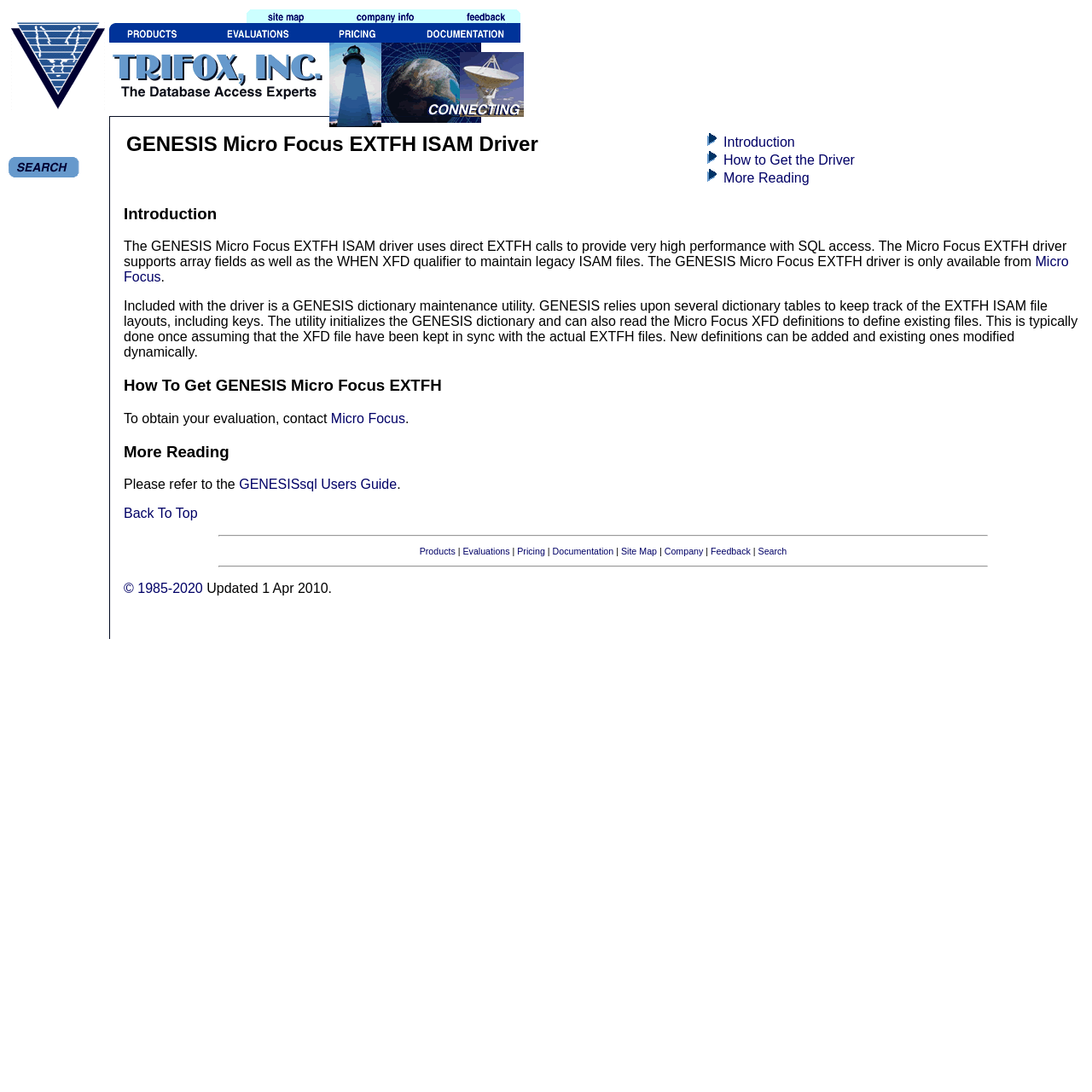Indicate the bounding box coordinates of the element that needs to be clicked to satisfy the following instruction: "Search the site". The coordinates should be four float numbers between 0 and 1, i.e., [left, top, right, bottom].

[0.006, 0.152, 0.074, 0.166]